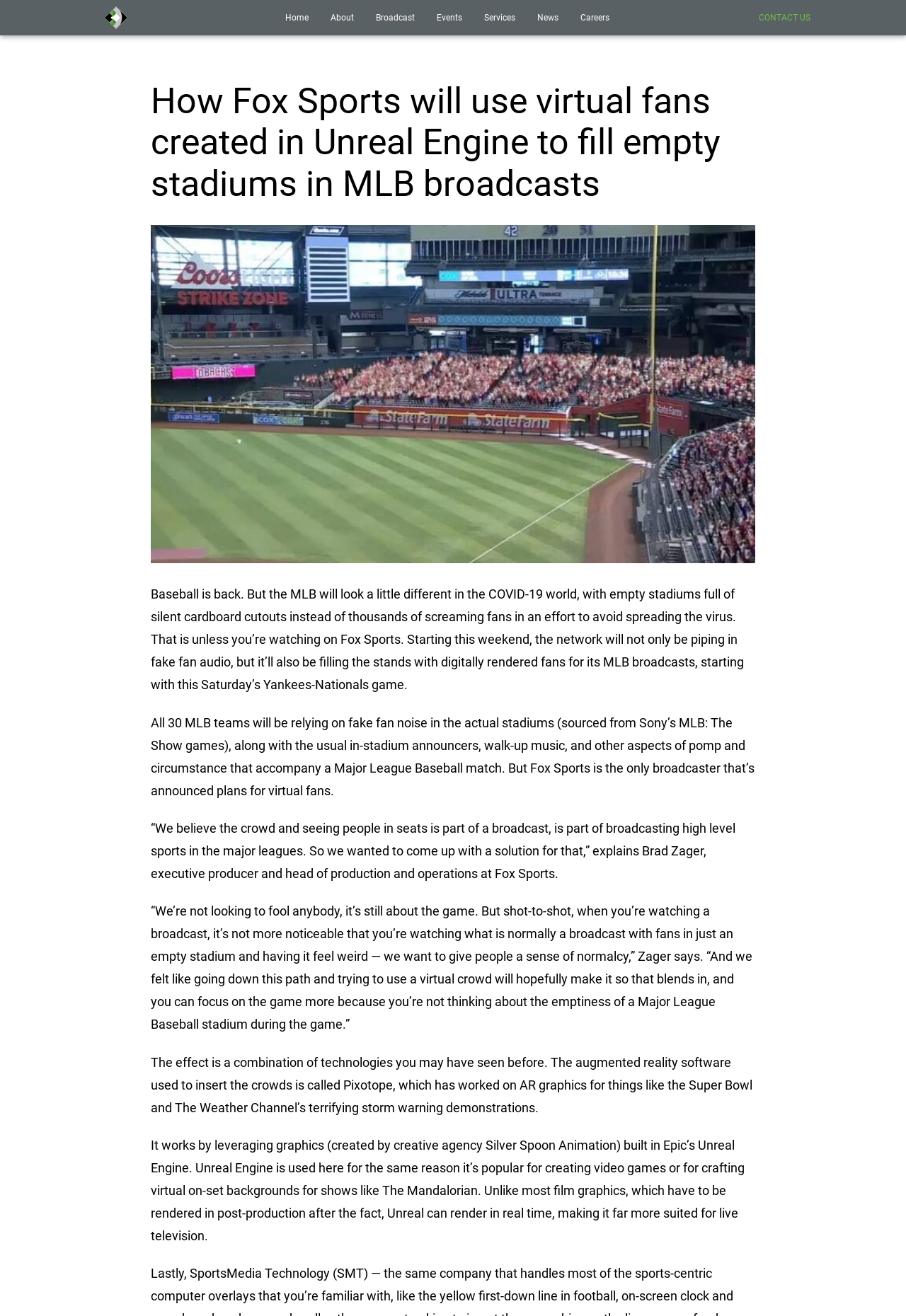Determine the bounding box coordinates for the area you should click to complete the following instruction: "Click on the 'Home' link".

[0.314, 0.009, 0.34, 0.018]